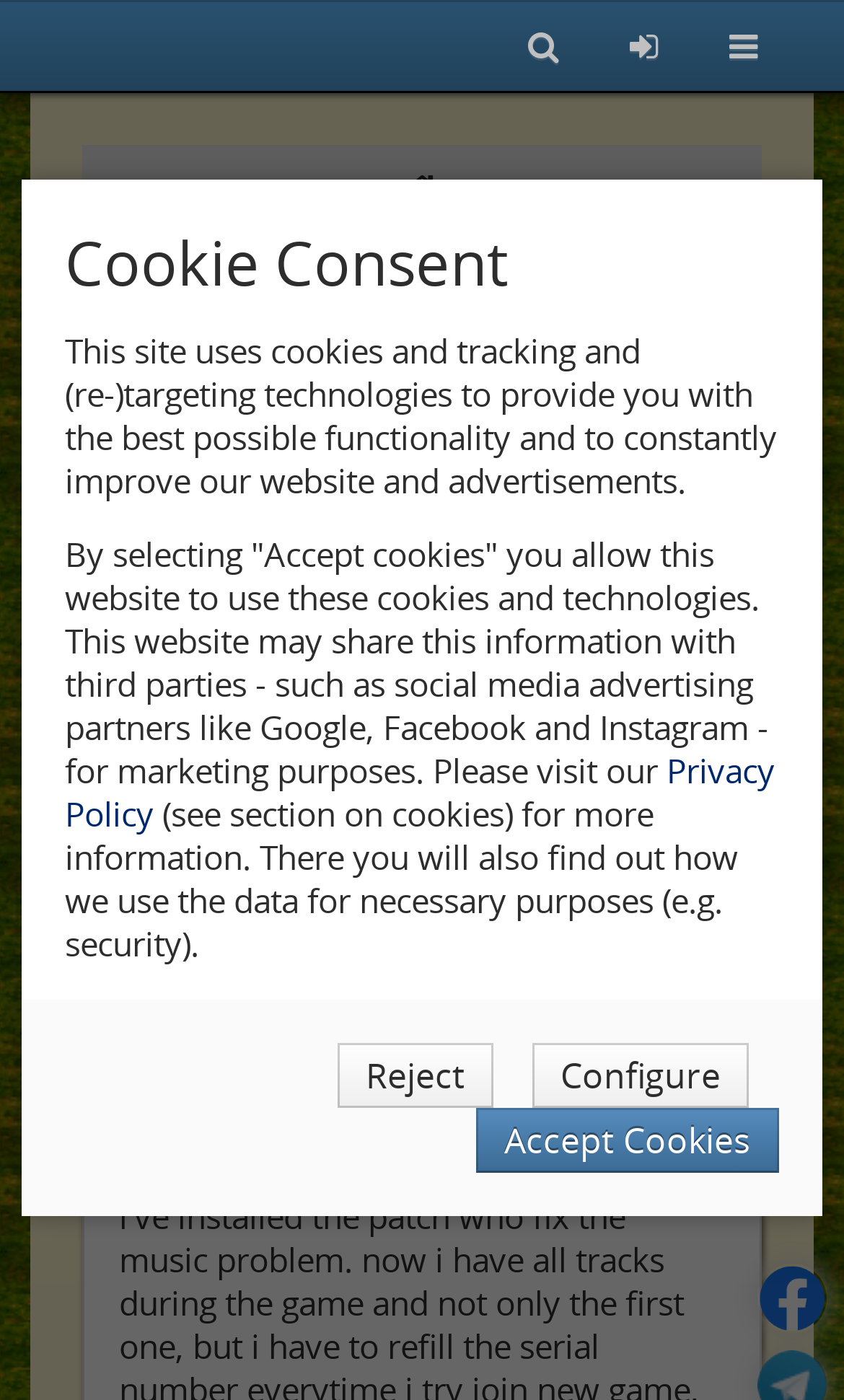Find the coordinates for the bounding box of the element with this description: "Allgemeines Siedler 3 Diskussionsforum".

[0.097, 0.172, 0.903, 0.233]